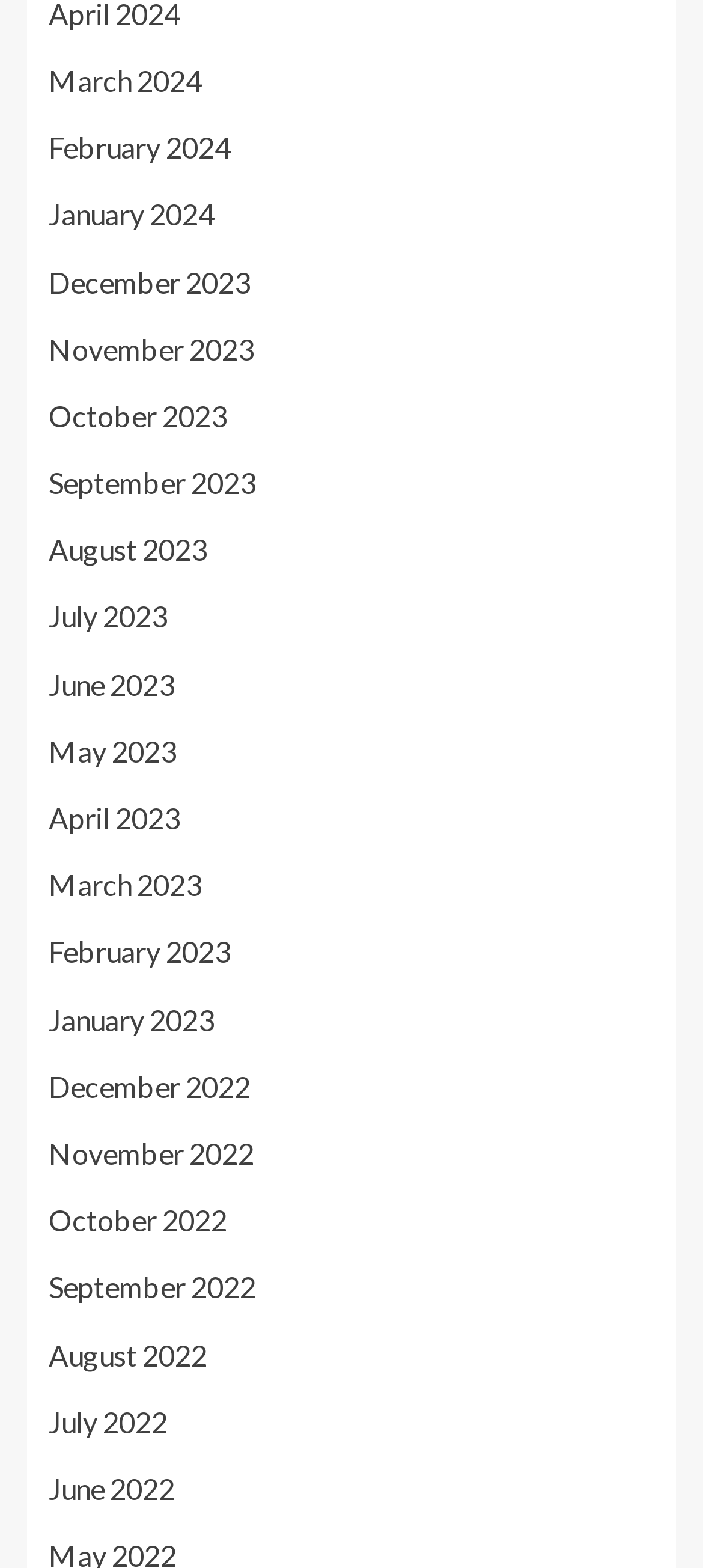Locate the bounding box coordinates of the clickable area needed to fulfill the instruction: "go to February 2023".

[0.069, 0.596, 0.328, 0.618]